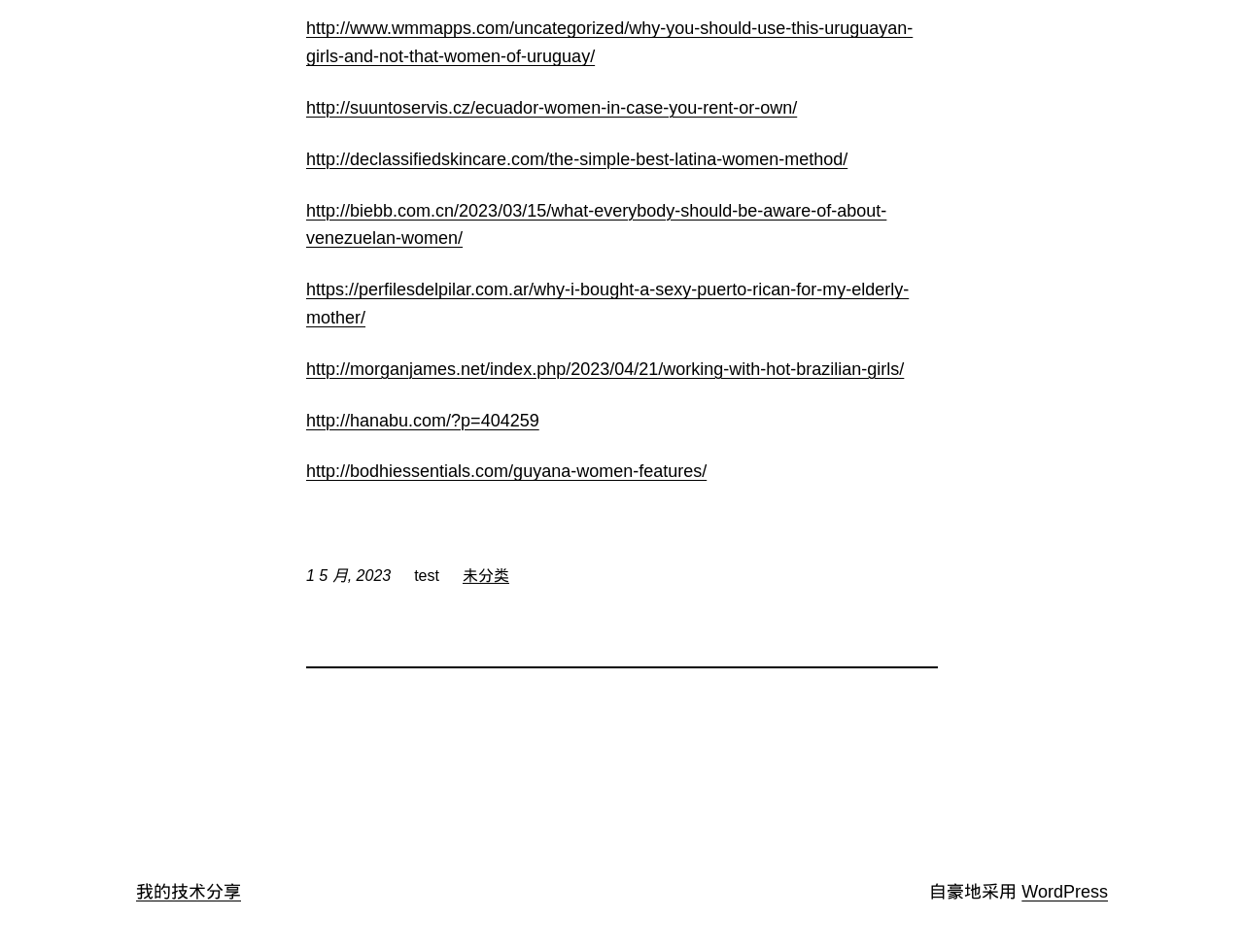Please identify the bounding box coordinates of the element I need to click to follow this instruction: "visit the WordPress website".

[0.821, 0.926, 0.891, 0.947]